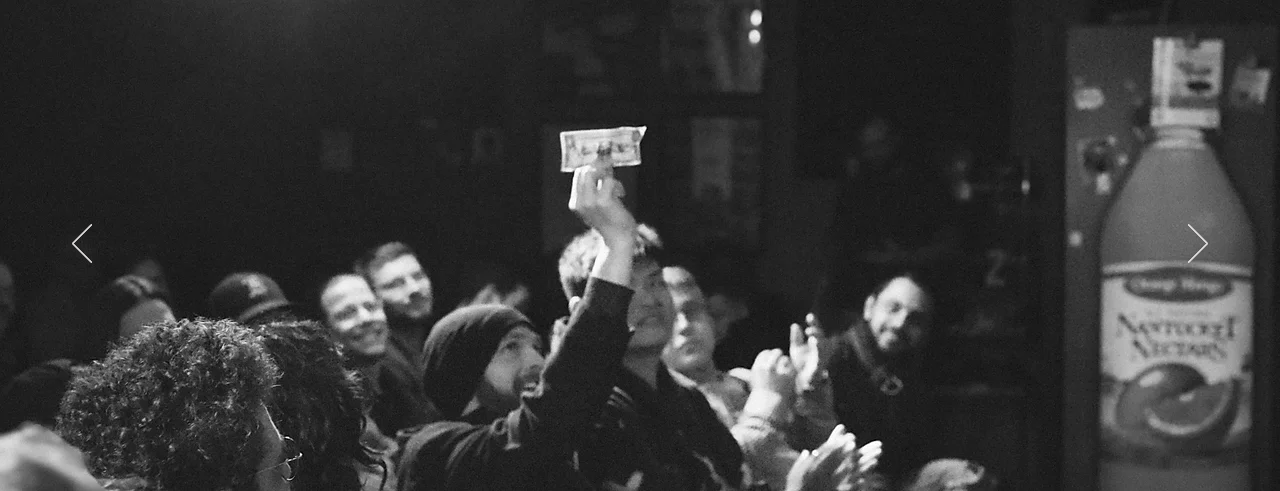Answer the question below in one word or phrase:
What role does audience participation play?

Crucial role